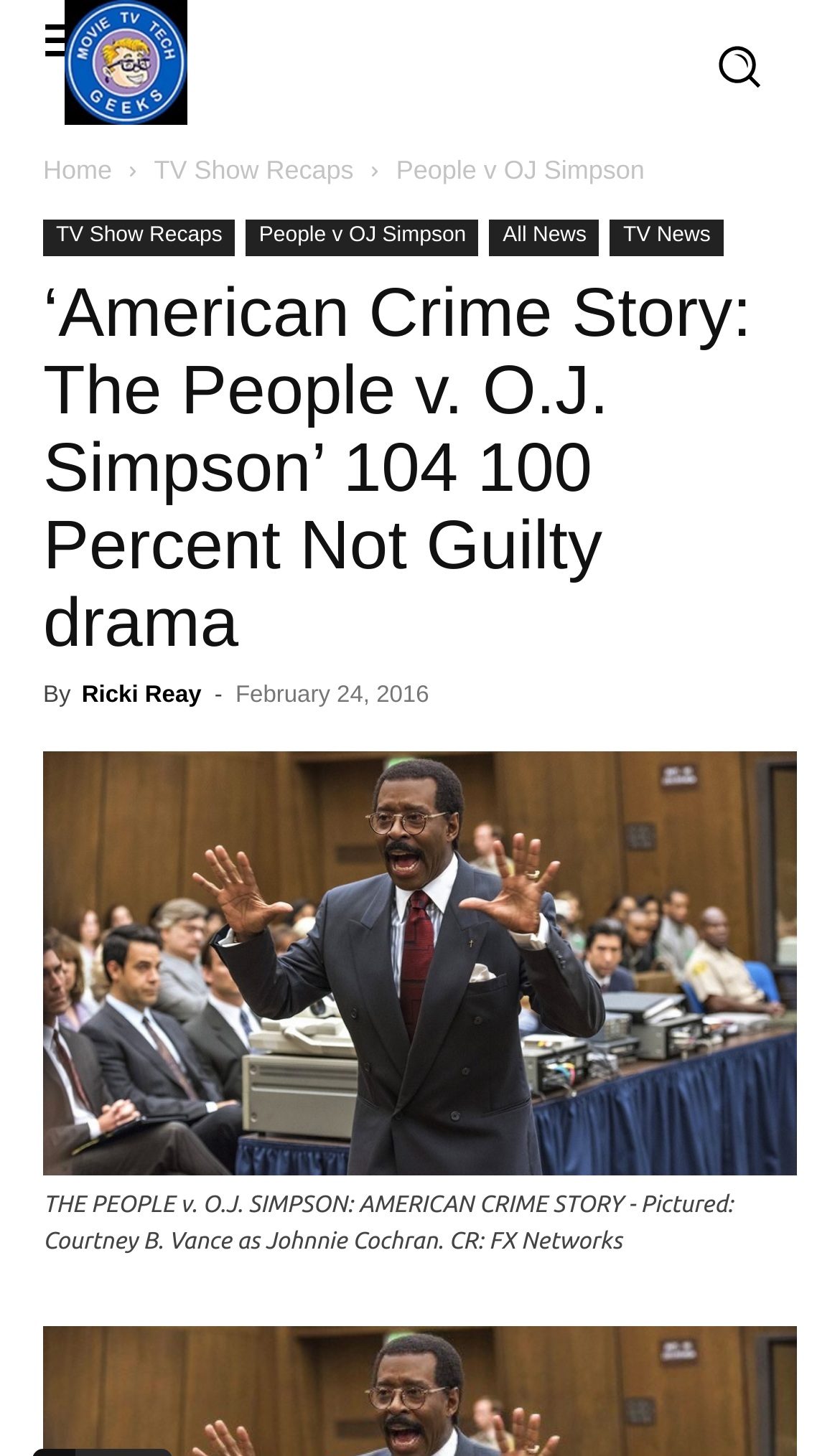Please determine the bounding box of the UI element that matches this description: People v OJ Simpson. The coordinates should be given as (top-left x, top-left y, bottom-right x, bottom-right y), with all values between 0 and 1.

[0.472, 0.106, 0.767, 0.127]